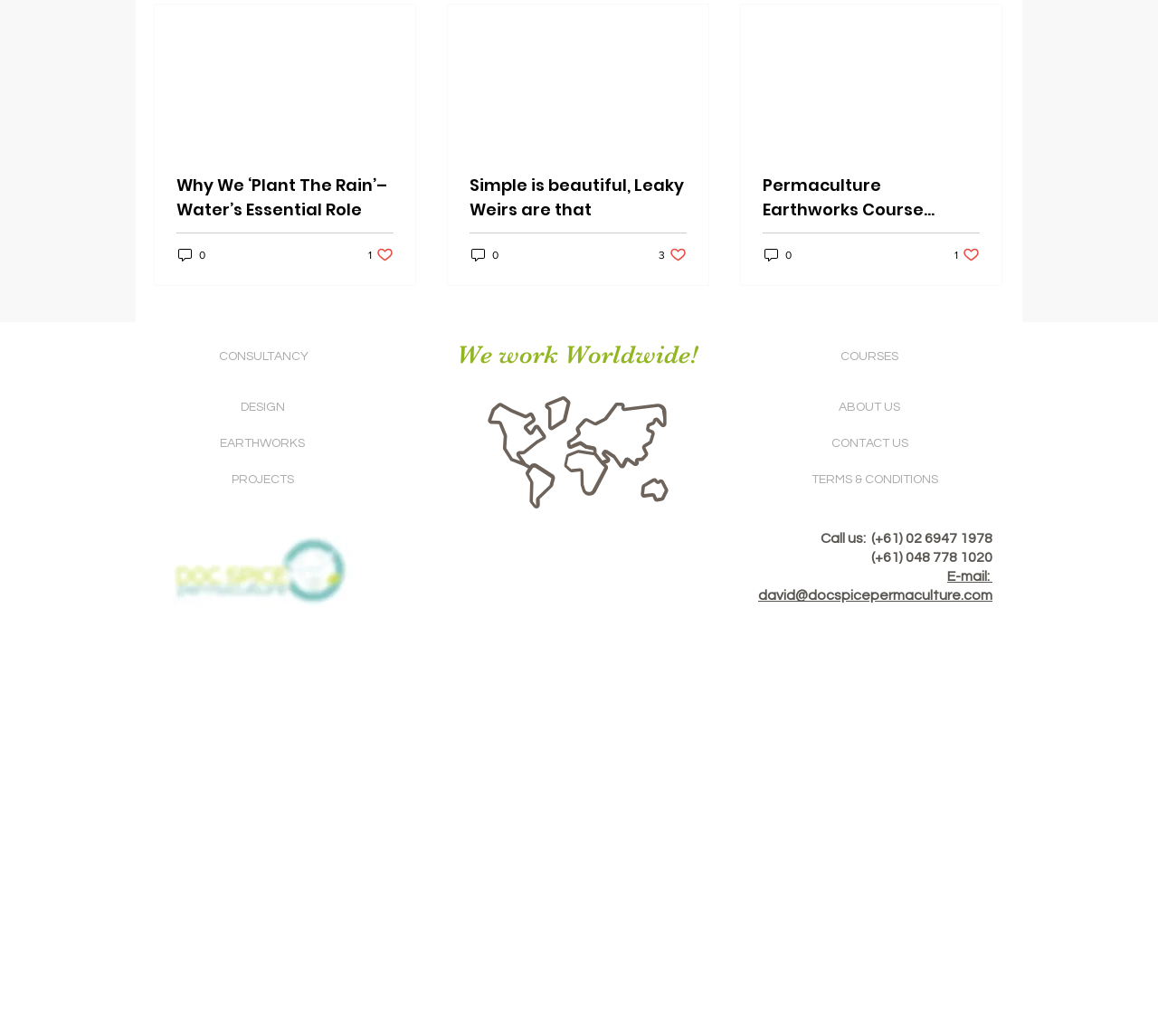Respond with a single word or phrase to the following question:
How many articles are displayed on the webpage?

3